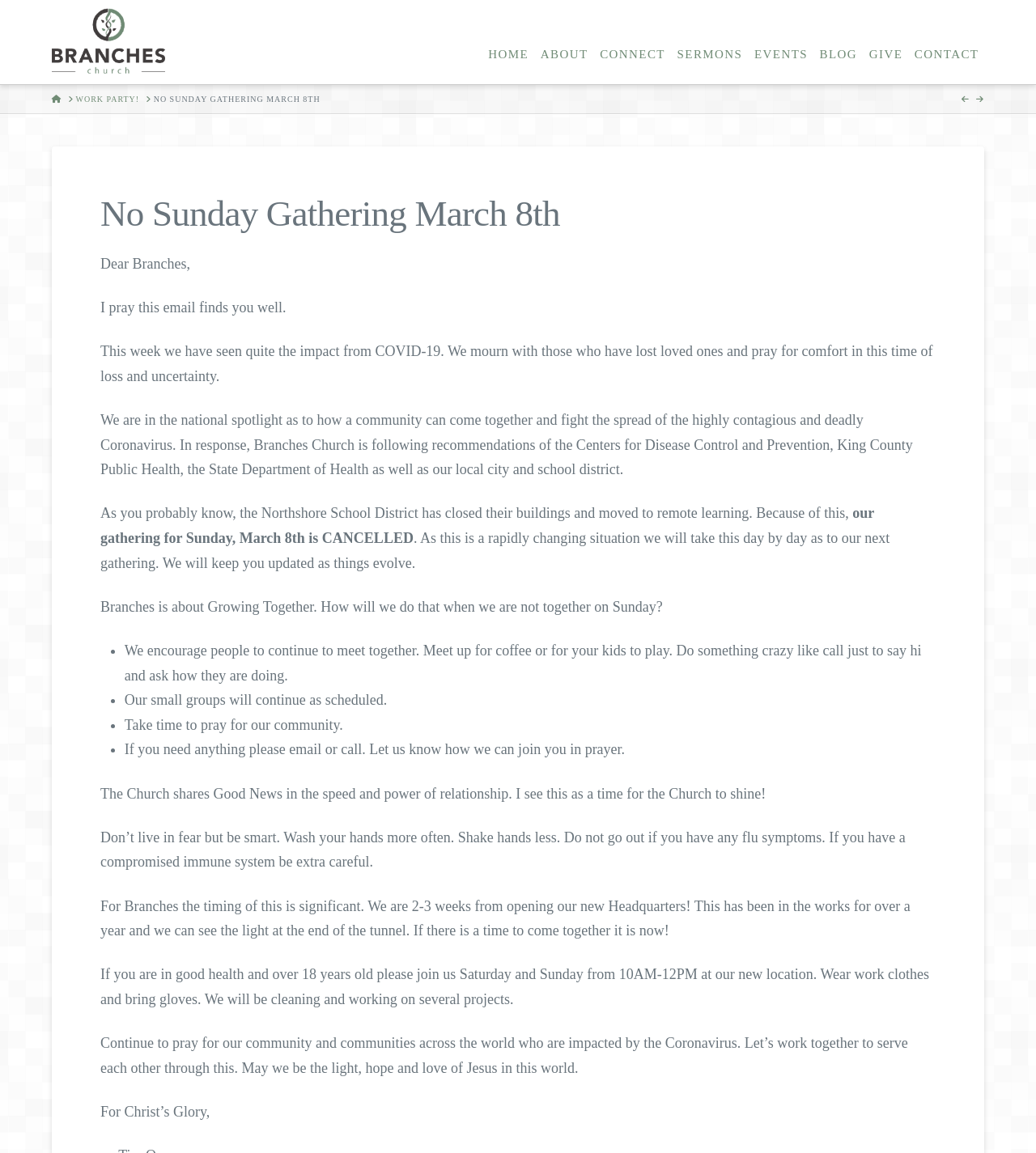Determine the bounding box coordinates of the UI element described by: "No Sunday Gathering March 8th".

[0.148, 0.081, 0.309, 0.091]